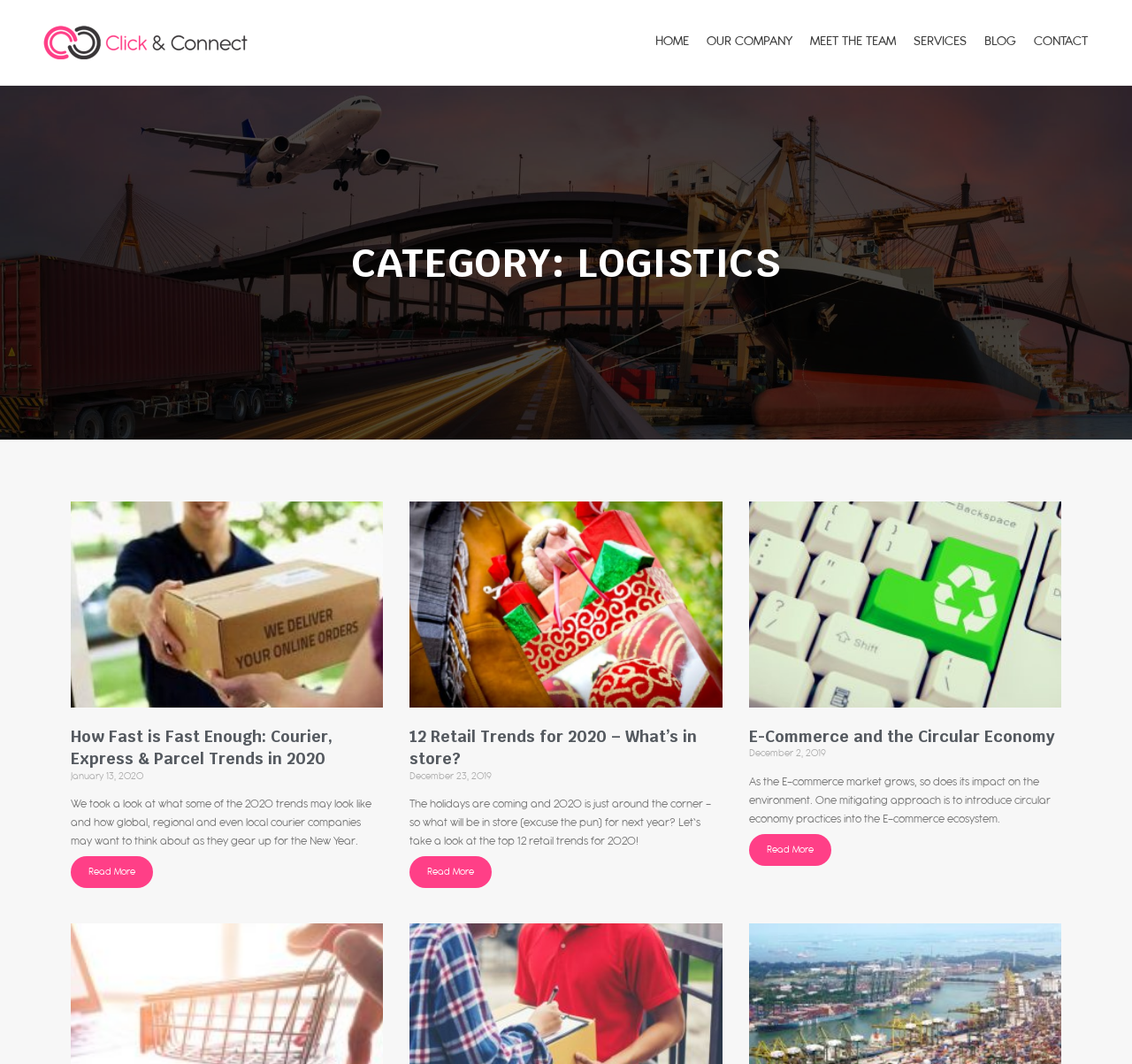Please locate the bounding box coordinates of the element's region that needs to be clicked to follow the instruction: "View 12 Retail Trends for 2020". The bounding box coordinates should be provided as four float numbers between 0 and 1, i.e., [left, top, right, bottom].

[0.362, 0.805, 0.435, 0.835]